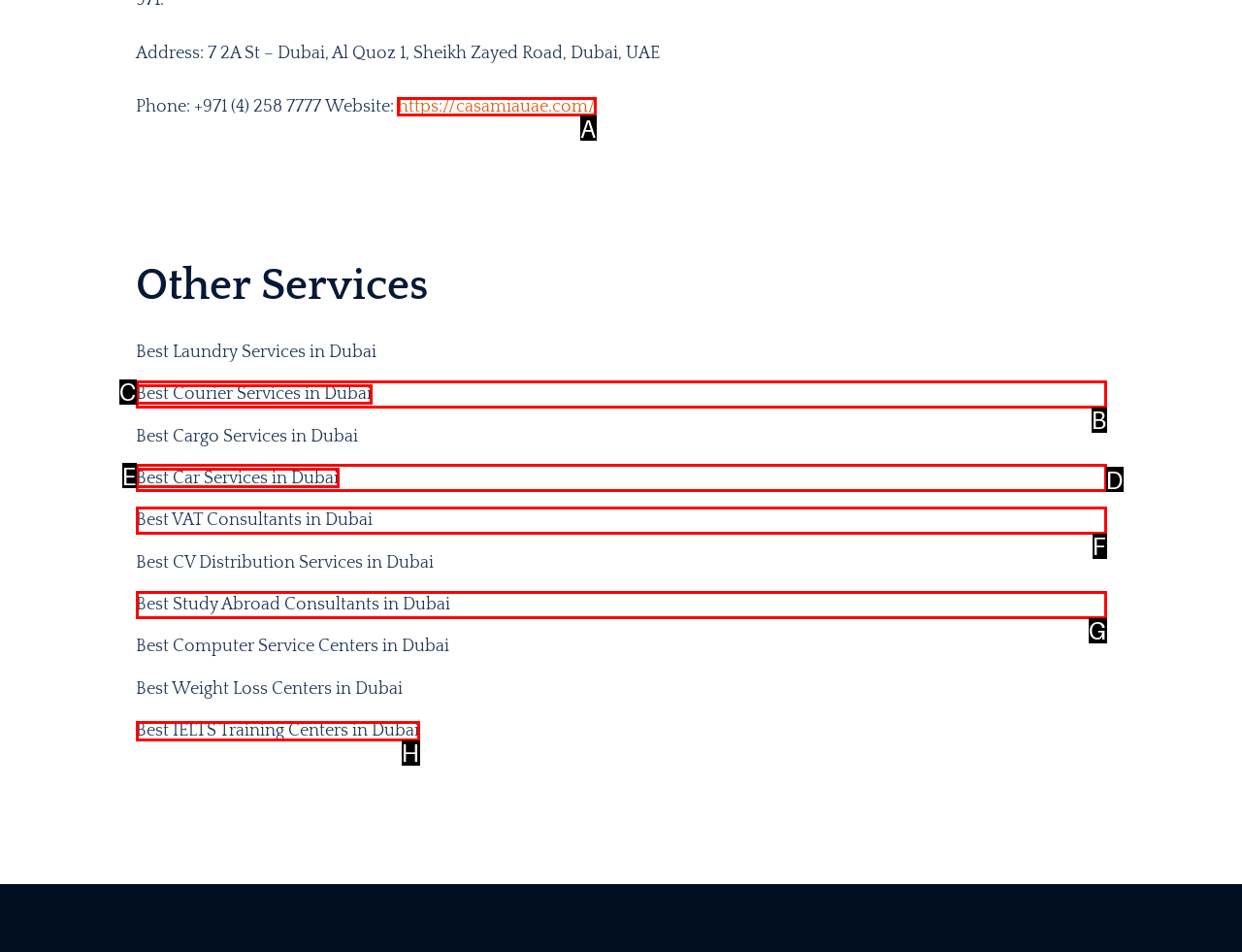Which HTML element should be clicked to complete the task: Visit the website? Answer with the letter of the corresponding option.

A